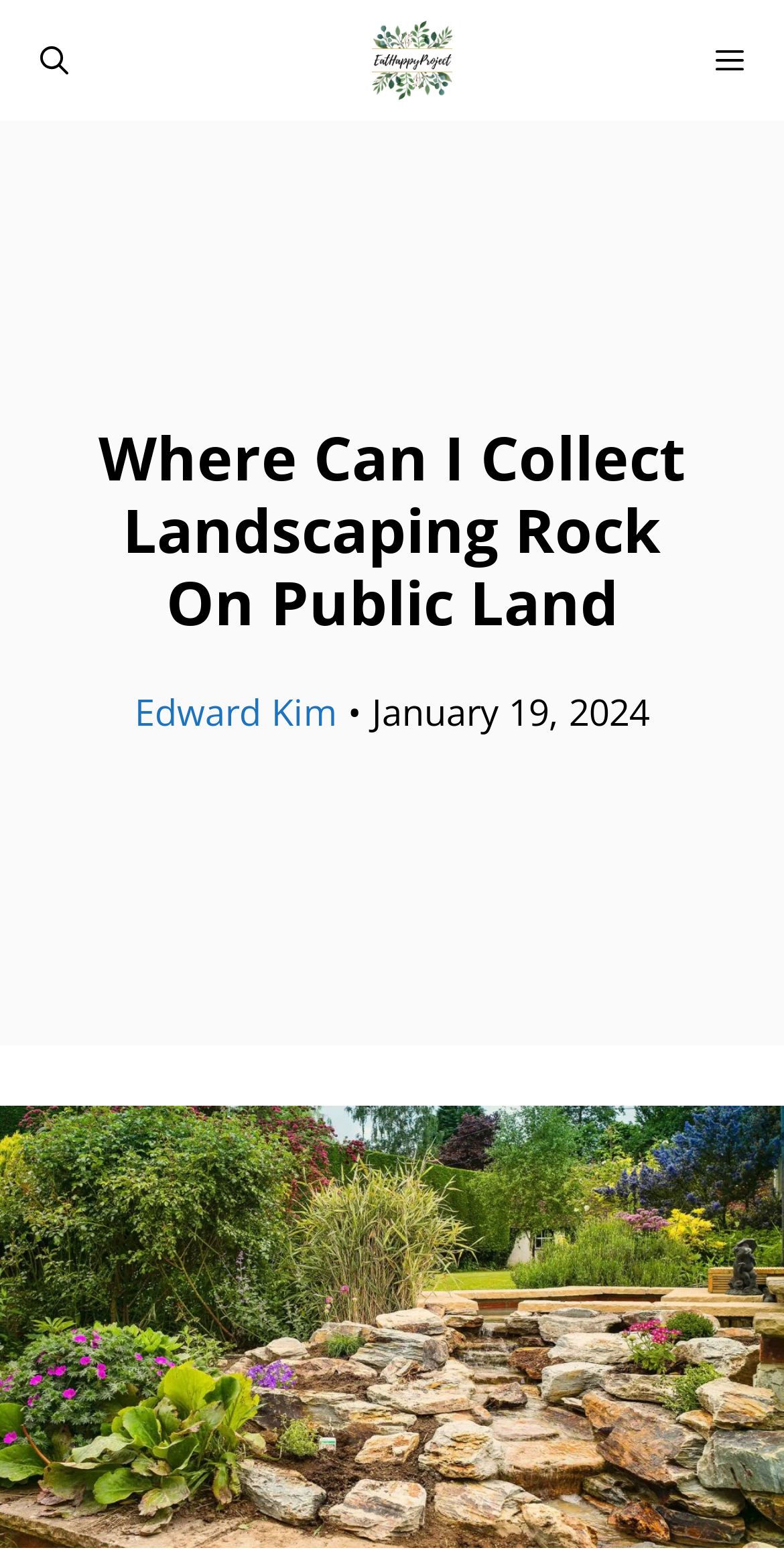Please answer the following question using a single word or phrase: 
What is the date of the article?

January 19, 2024